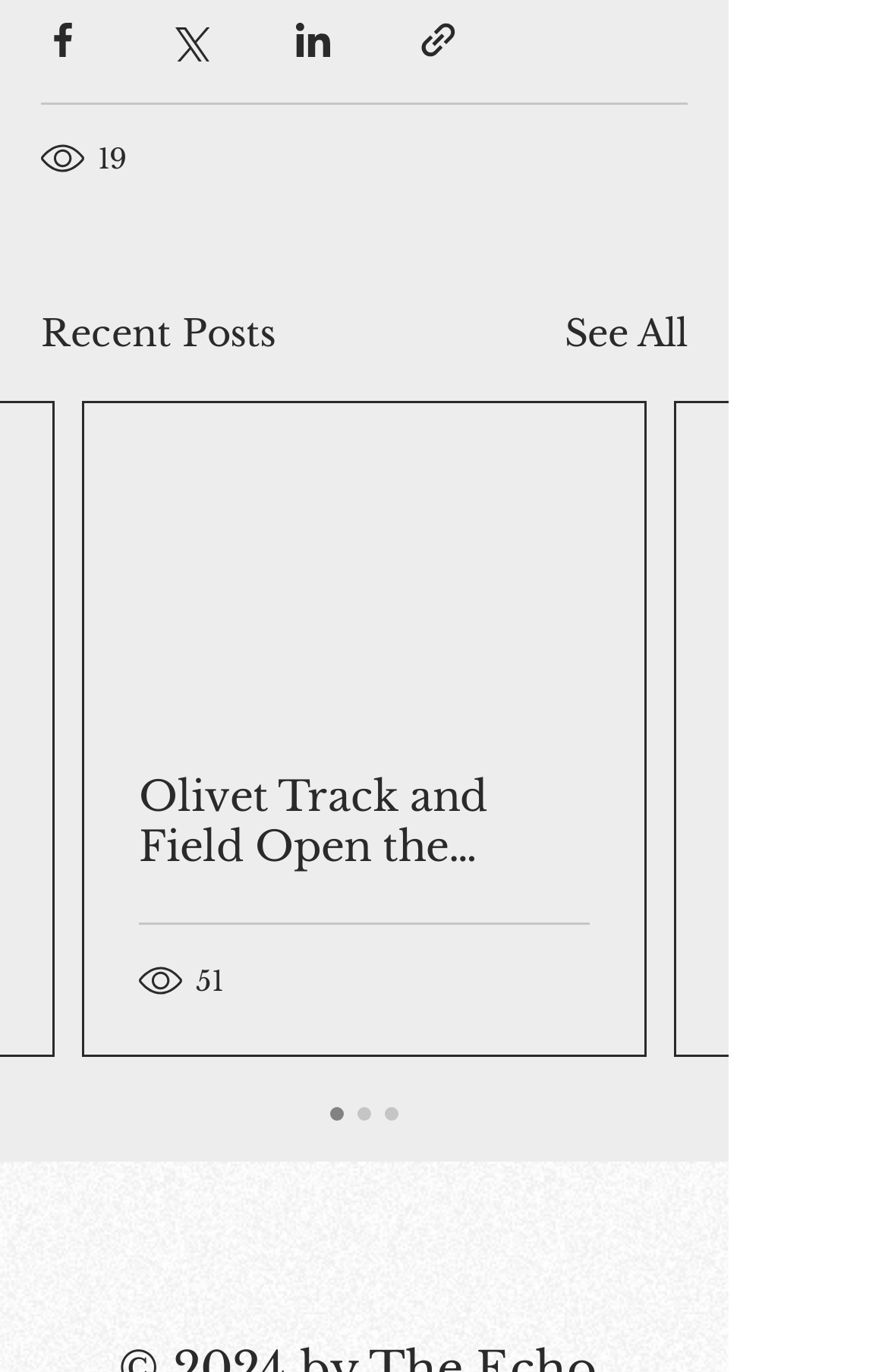Find the bounding box coordinates of the element to click in order to complete the given instruction: "Visit The Echo Facebook."

[0.108, 0.925, 0.197, 0.983]